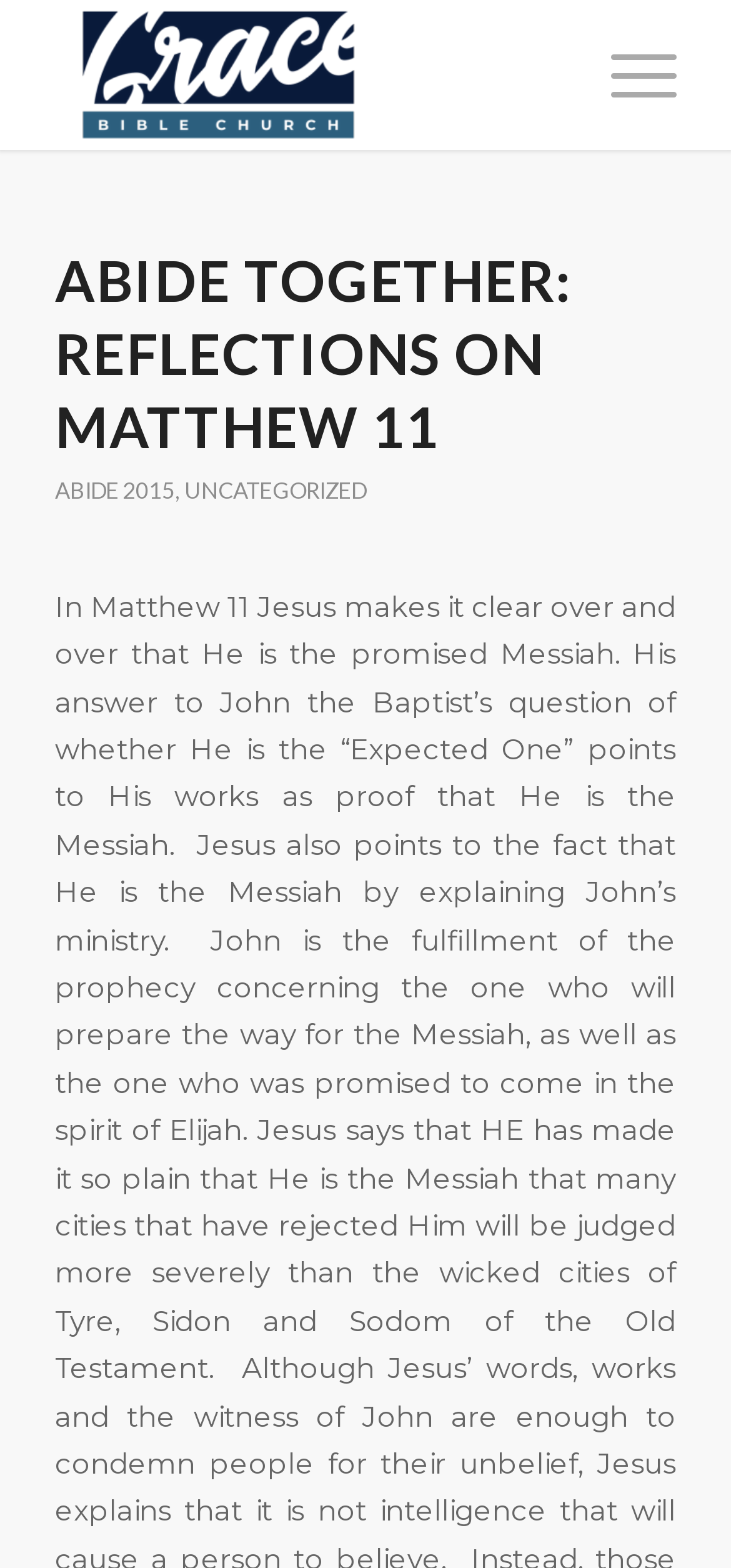How many headings are on the webpage?
Please answer the question with a detailed and comprehensive explanation.

There is only one heading on the webpage, which is 'ABIDE TOGETHER: REFLECTIONS ON MATTHEW 11'. This heading is a prominent element on the webpage and is likely the title of the article or reflection.